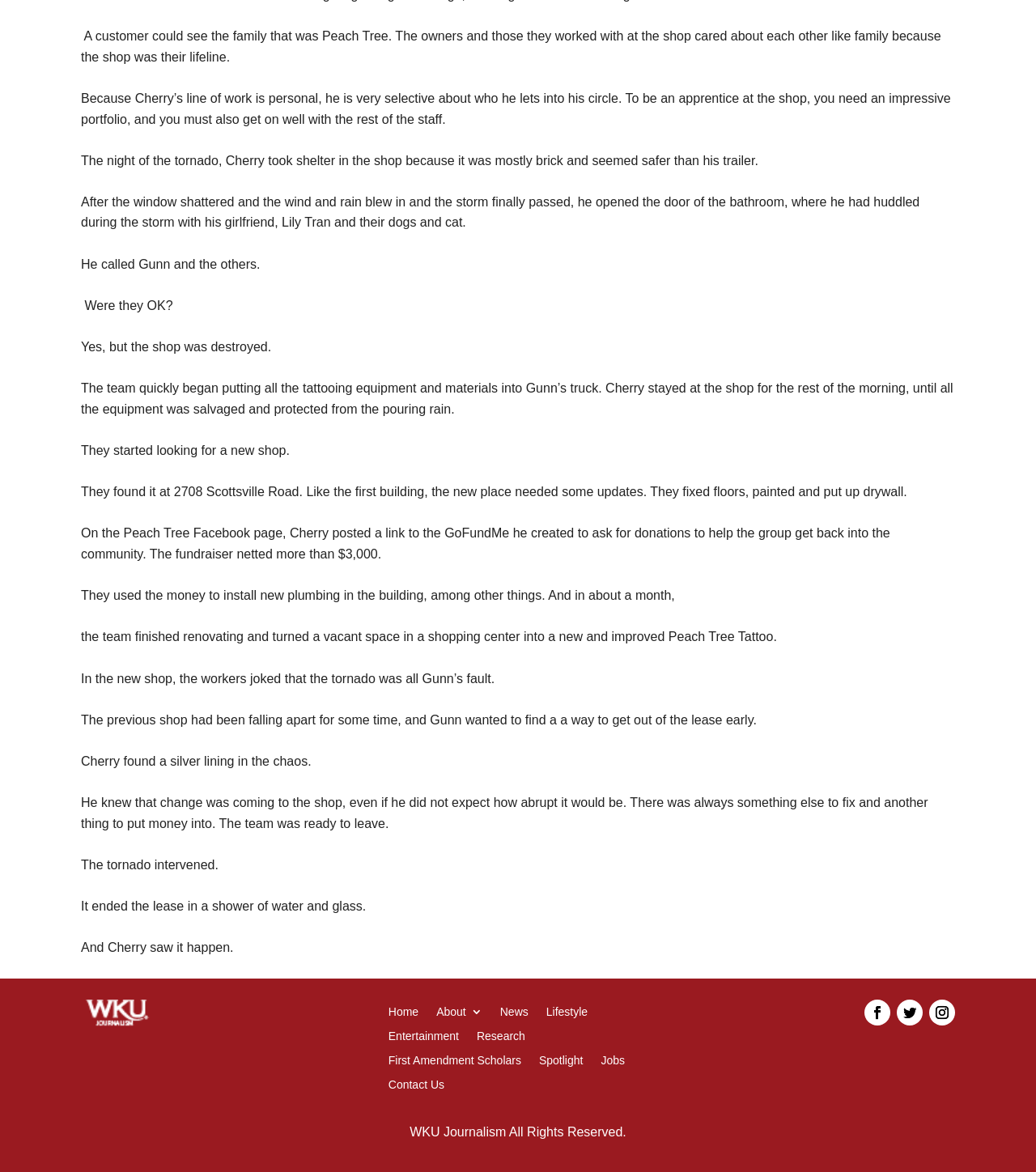Refer to the image and provide a thorough answer to this question:
What is the name of the tattoo shop?

The name of the tattoo shop is mentioned in the text as 'Peach Tree' and later referred to as 'Peach Tree Tattoo'.